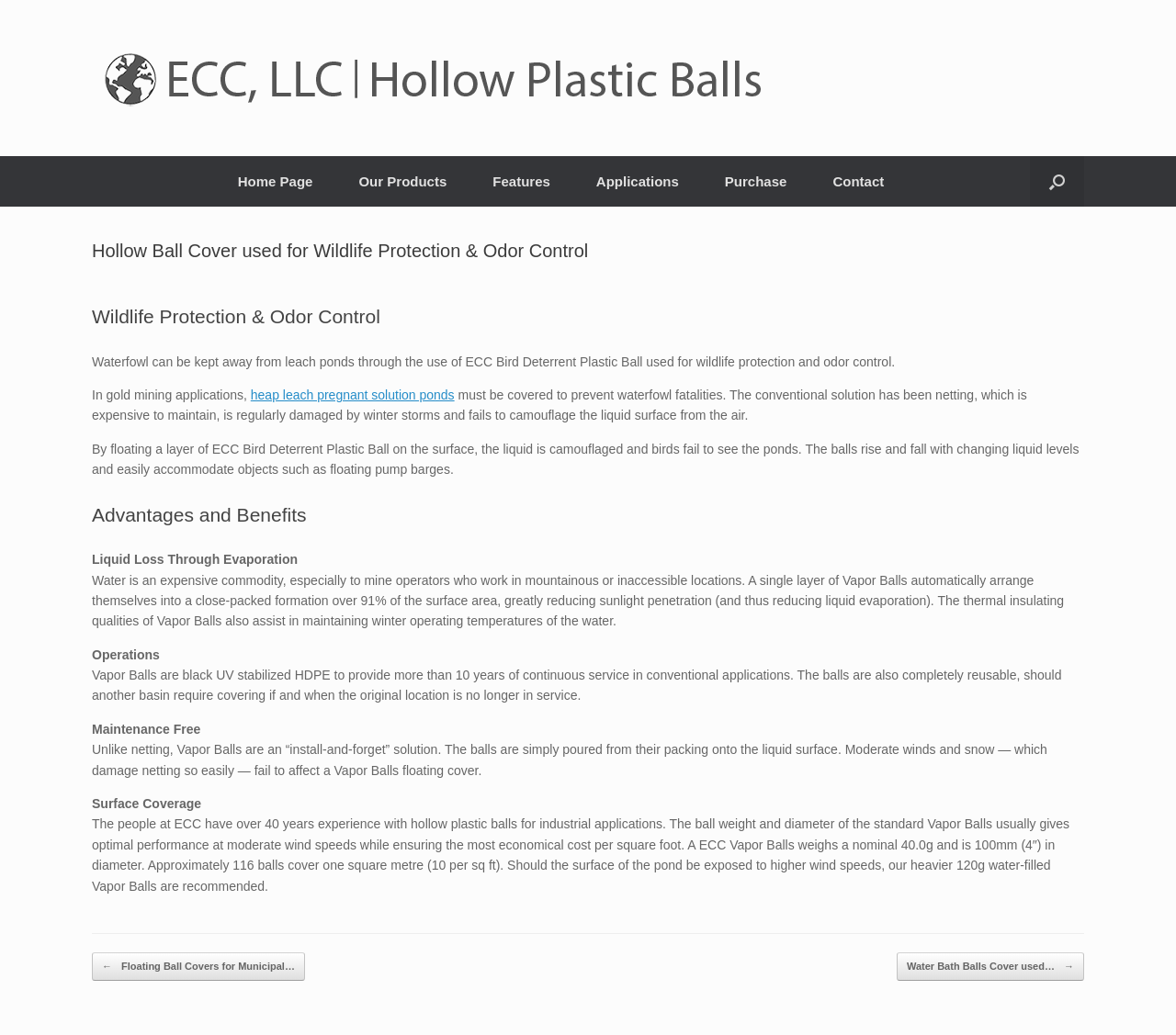Using the information shown in the image, answer the question with as much detail as possible: What is the weight of a standard Vapor Ball?

According to the webpage, a standard Vapor Ball weighs a nominal 40.0g and is 100mm (4″) in diameter.